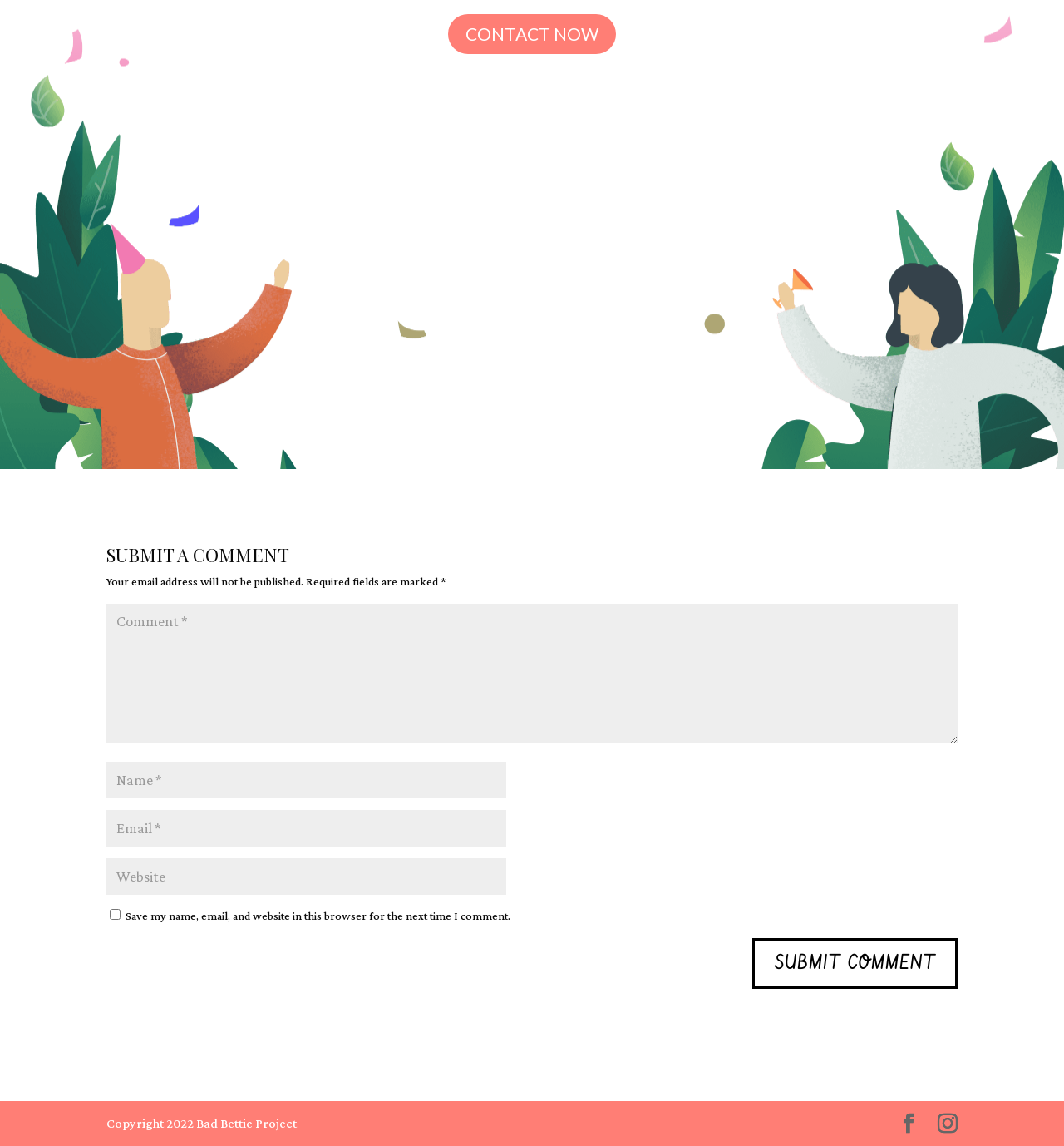Given the description "input value="Name *" name="author"", determine the bounding box of the corresponding UI element.

[0.1, 0.665, 0.476, 0.697]